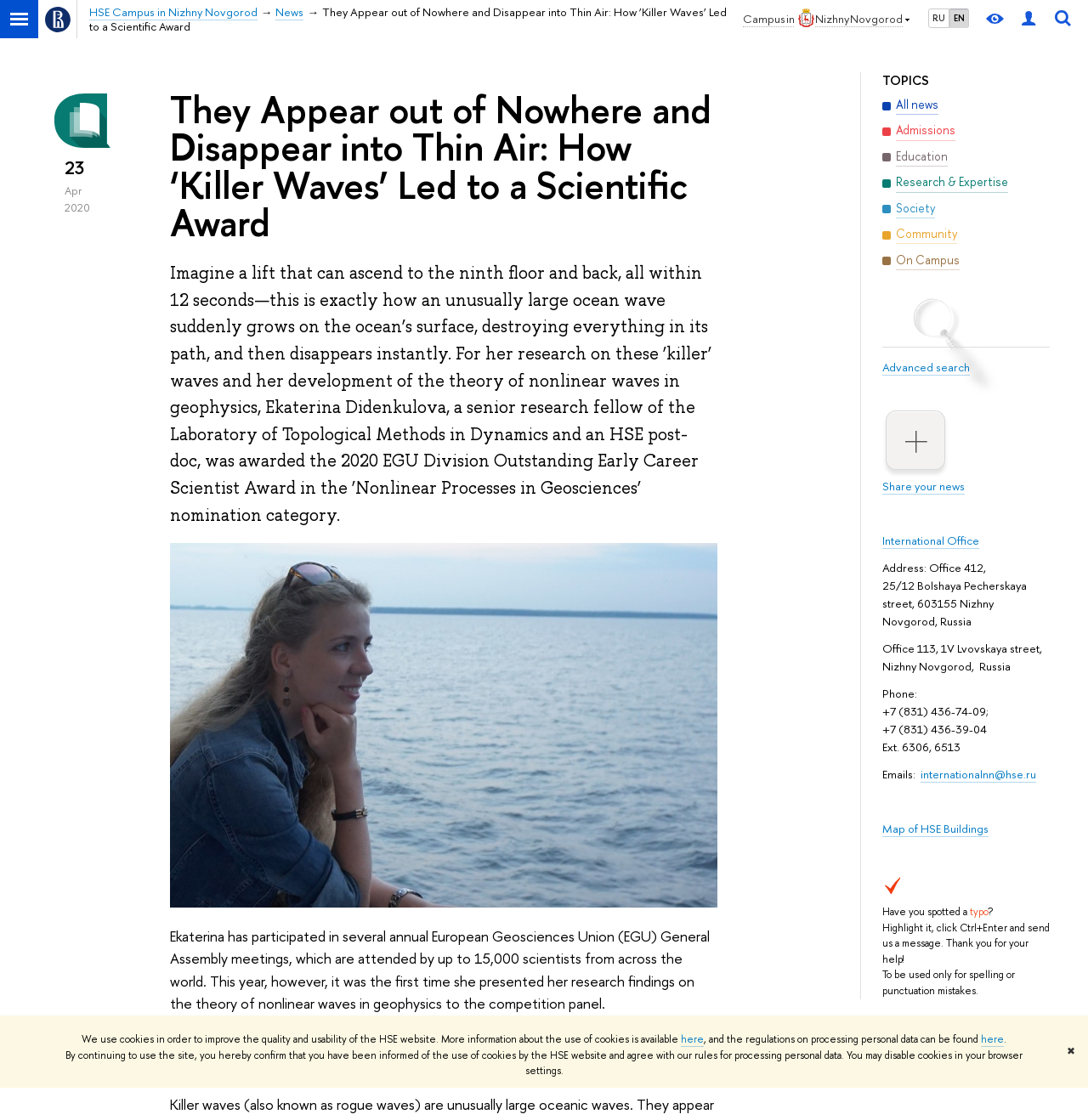Please determine the bounding box coordinates of the element's region to click in order to carry out the following instruction: "Switch to Russian language". The coordinates should be four float numbers between 0 and 1, i.e., [left, top, right, bottom].

[0.854, 0.008, 0.872, 0.024]